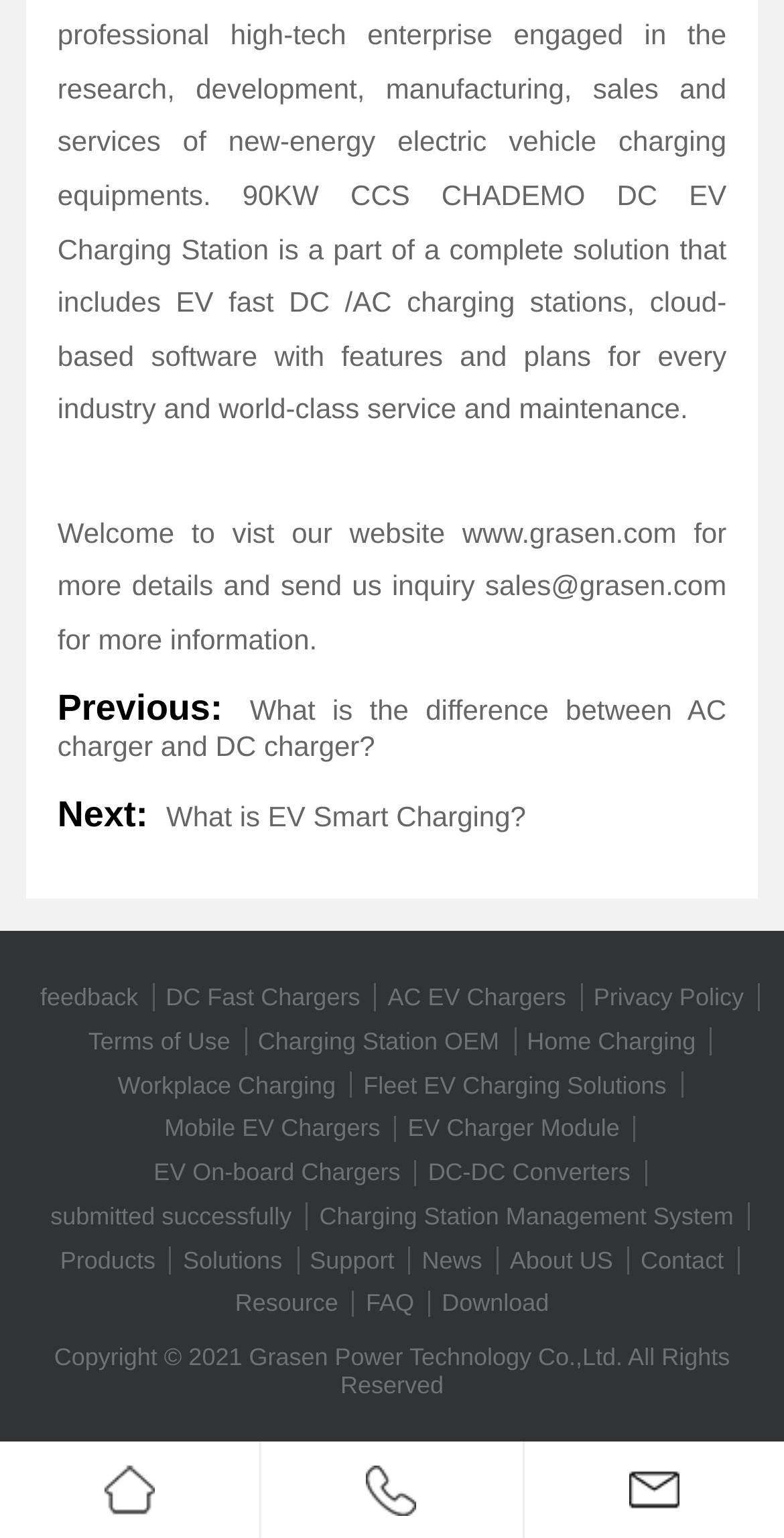Select the bounding box coordinates of the element I need to click to carry out the following instruction: "Learn about DC Fast Chargers".

[0.211, 0.639, 0.459, 0.657]